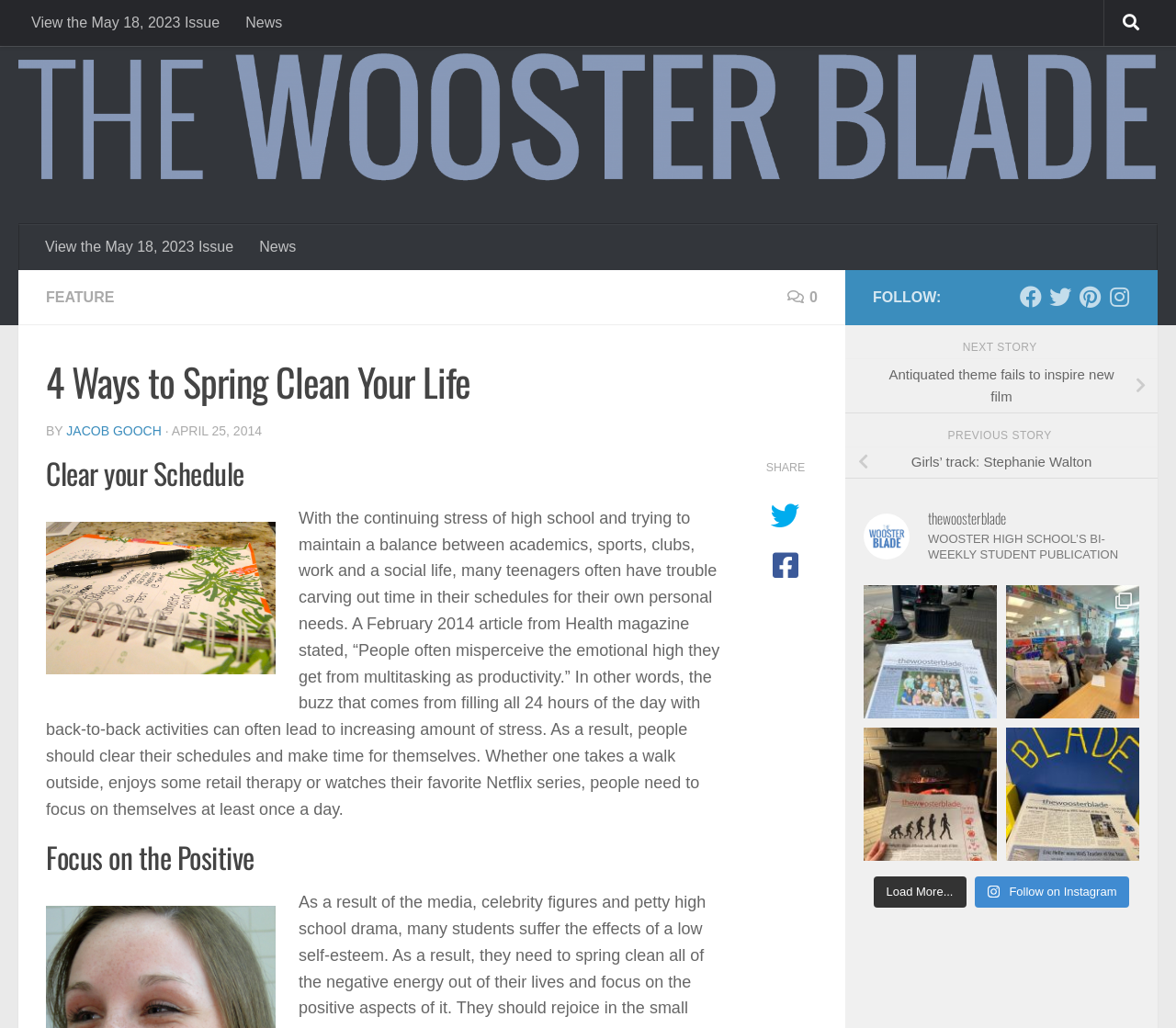Provide a thorough description of the webpage's content and layout.

The webpage is an article from The Wooster Blade, a bi-weekly student publication from Wooster High School. The article is titled "4 Ways to Spring Clean Your Life" and is written by Jacob Gooch. The webpage has a navigation menu at the top with links to "Skip to content", "View the May 18, 2023 Issue", "News", and "The Wooster Blade" logo, which is an image. There is also a search button on the top right corner.

Below the navigation menu, there is a heading that reads "FEATURE" and a link to the article title. The article title is "4 Ways to Spring Clean Your Life" and is followed by the author's name and the date "APRIL 25, 2014". The article starts with a heading "Clear your Schedule" and has an image on the left side. The text discusses the importance of clearing one's schedule to focus on personal needs and reduce stress.

The article is divided into sections, with headings such as "Focus on the Positive". There are social media links at the bottom of the article, including "SHARE" and links to Facebook, Twitter, Pinterest, and Instagram.

On the right side of the webpage, there are links to other articles, including "NEXT STORY" and "PREVIOUS STORY", as well as a section that displays the latest issues of The Wooster Blade. There are also links to follow The Wooster Blade on social media platforms.

At the bottom of the webpage, there is a section that displays a series of links to previous issues of The Wooster Blade, with images and descriptions of each issue. There is also a "Load More..." link at the bottom of the page.